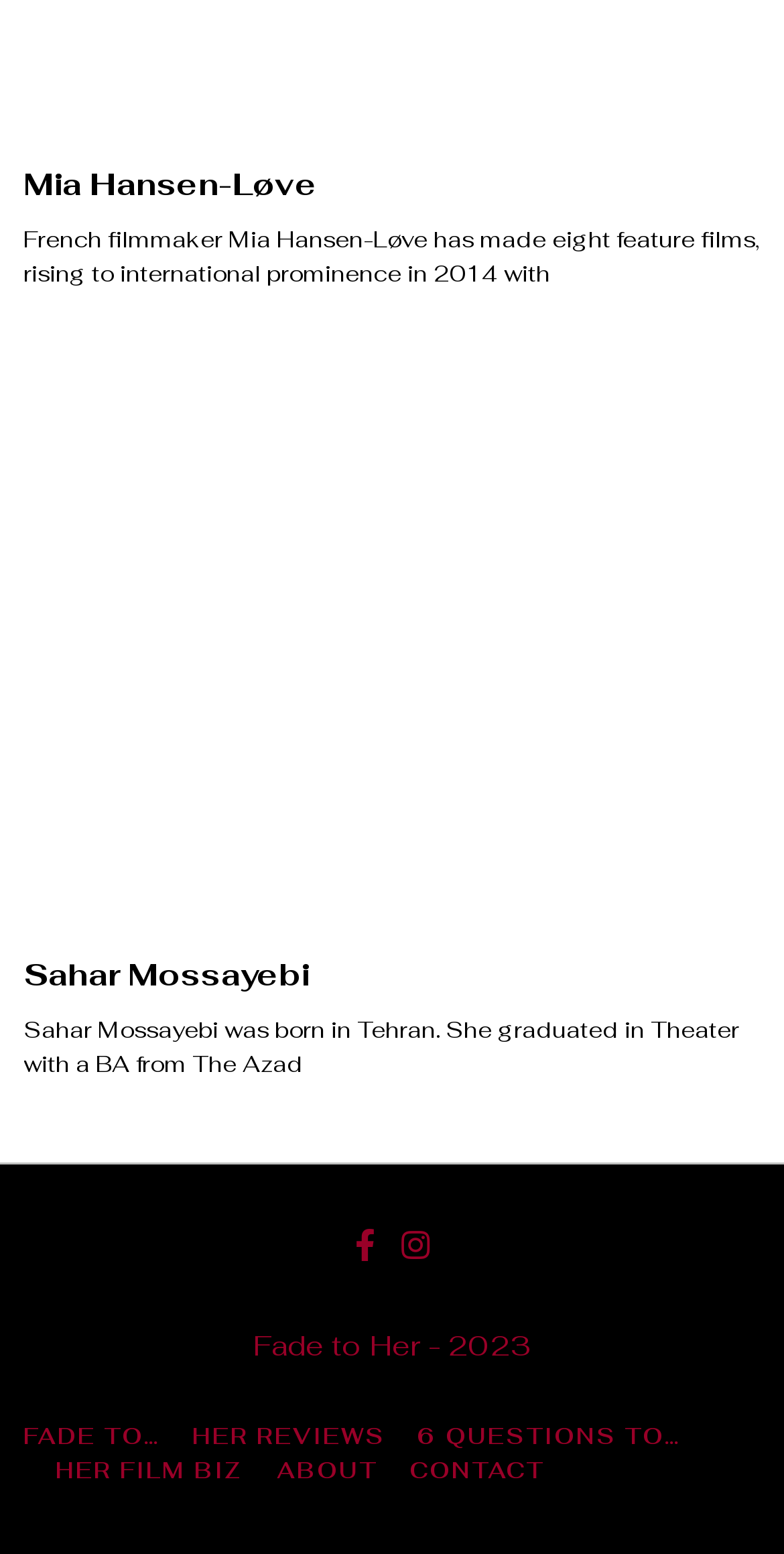What is the name of the film mentioned on this page?
Based on the image, respond with a single word or phrase.

Fade to Her